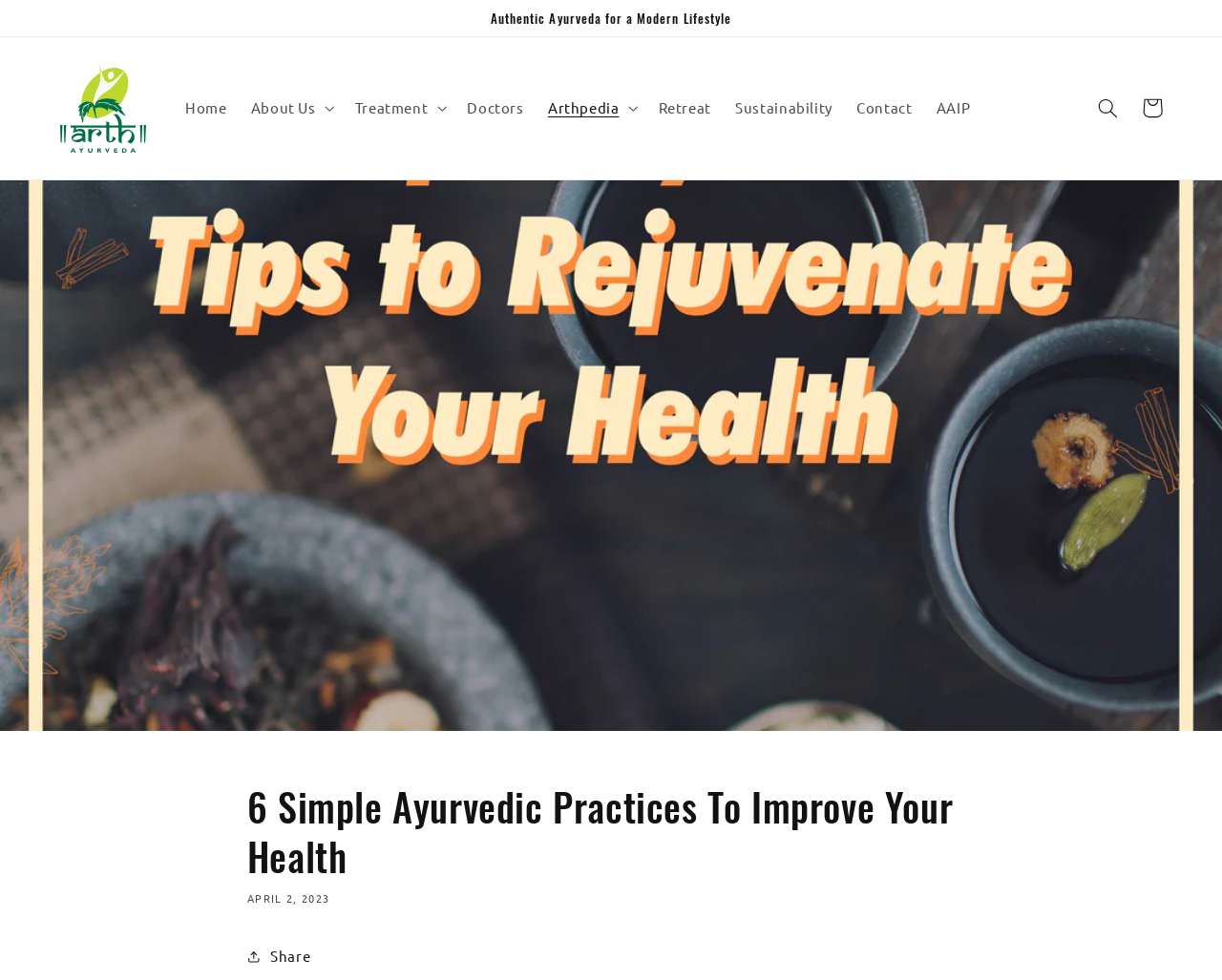What is the title of the article on the webpage?
From the screenshot, provide a brief answer in one word or phrase.

6 Simple Ayurvedic Practices To Improve Your Health